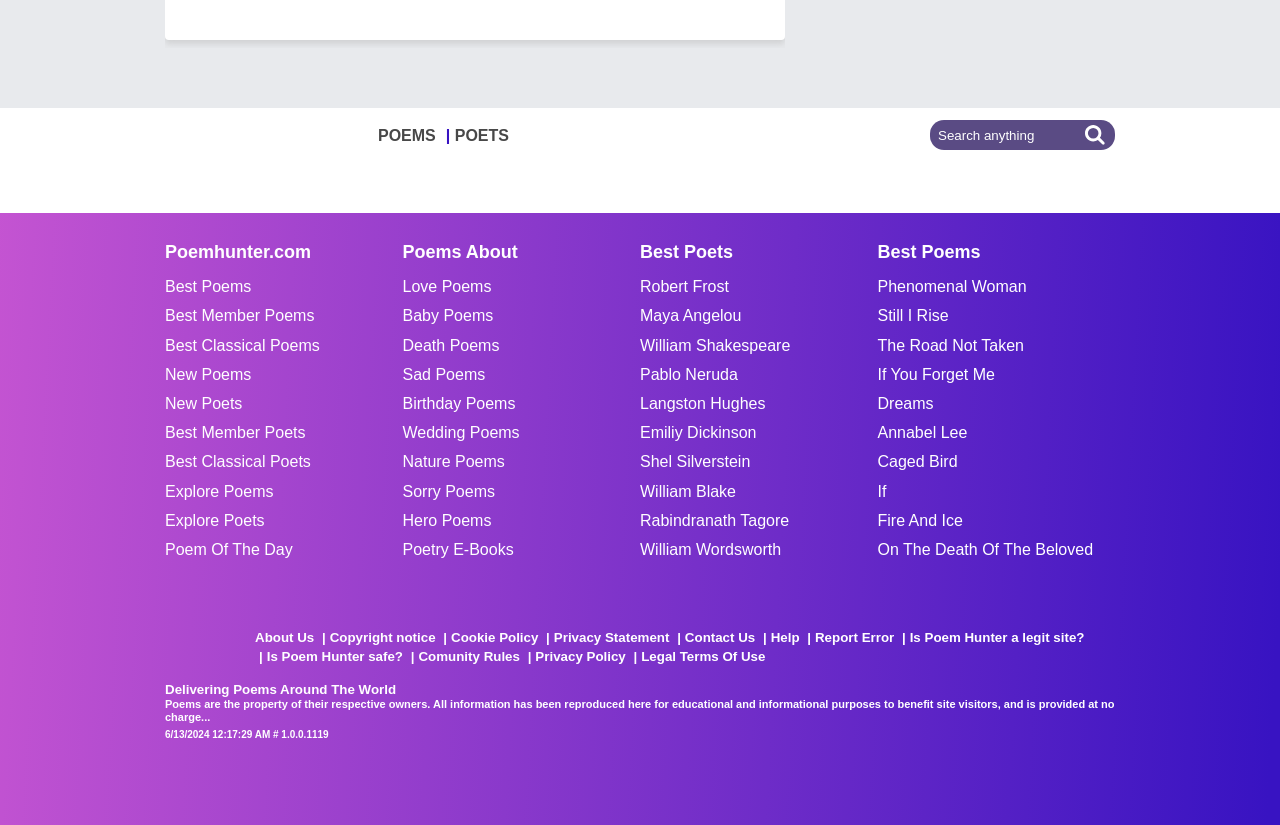Identify the bounding box coordinates for the region to click in order to carry out this instruction: "Explore poems about love". Provide the coordinates using four float numbers between 0 and 1, formatted as [left, top, right, bottom].

[0.314, 0.336, 0.5, 0.359]